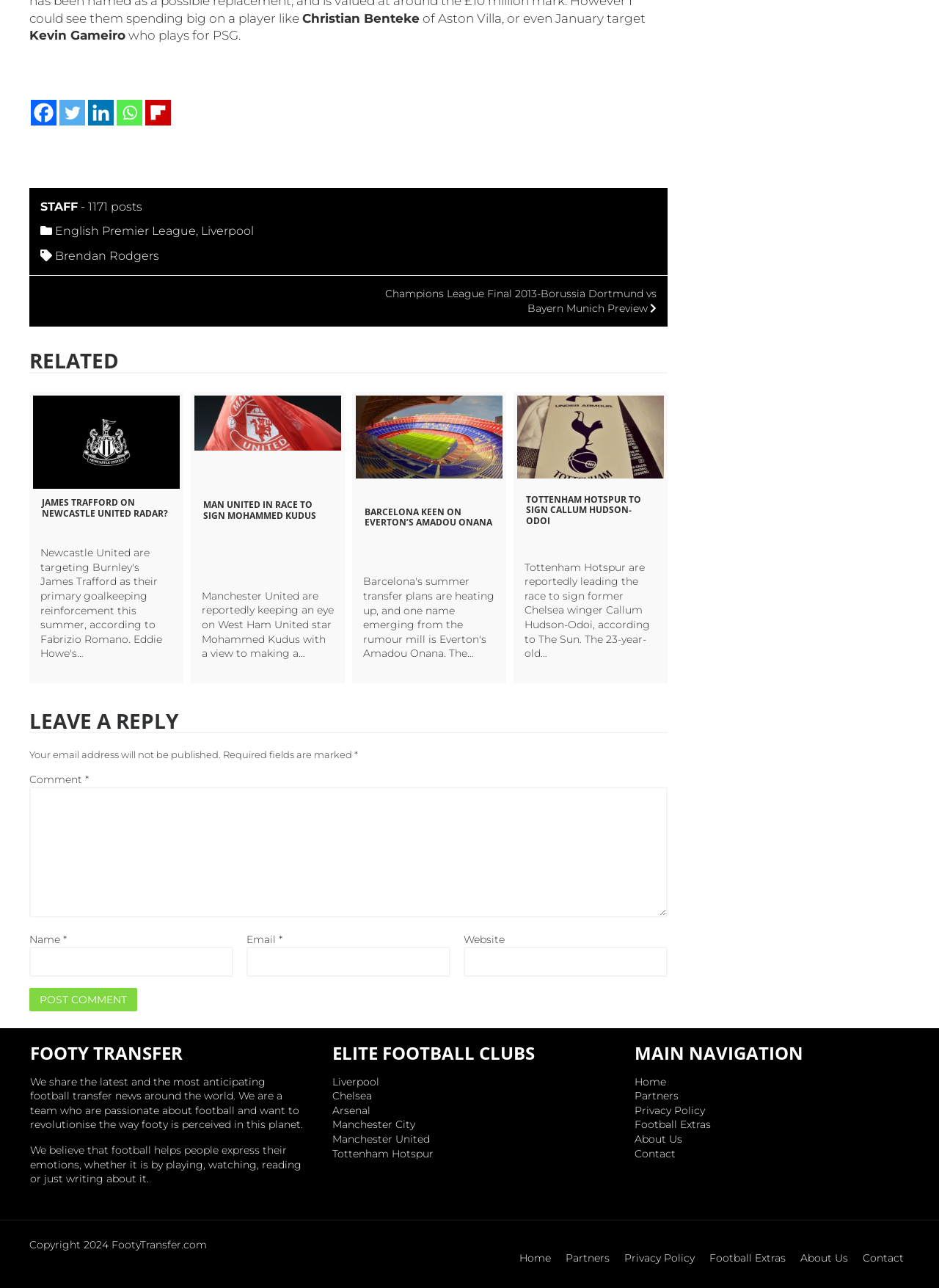Determine the bounding box coordinates for the HTML element described here: "aria-label="Twitter" title="Twitter"".

[0.063, 0.078, 0.091, 0.097]